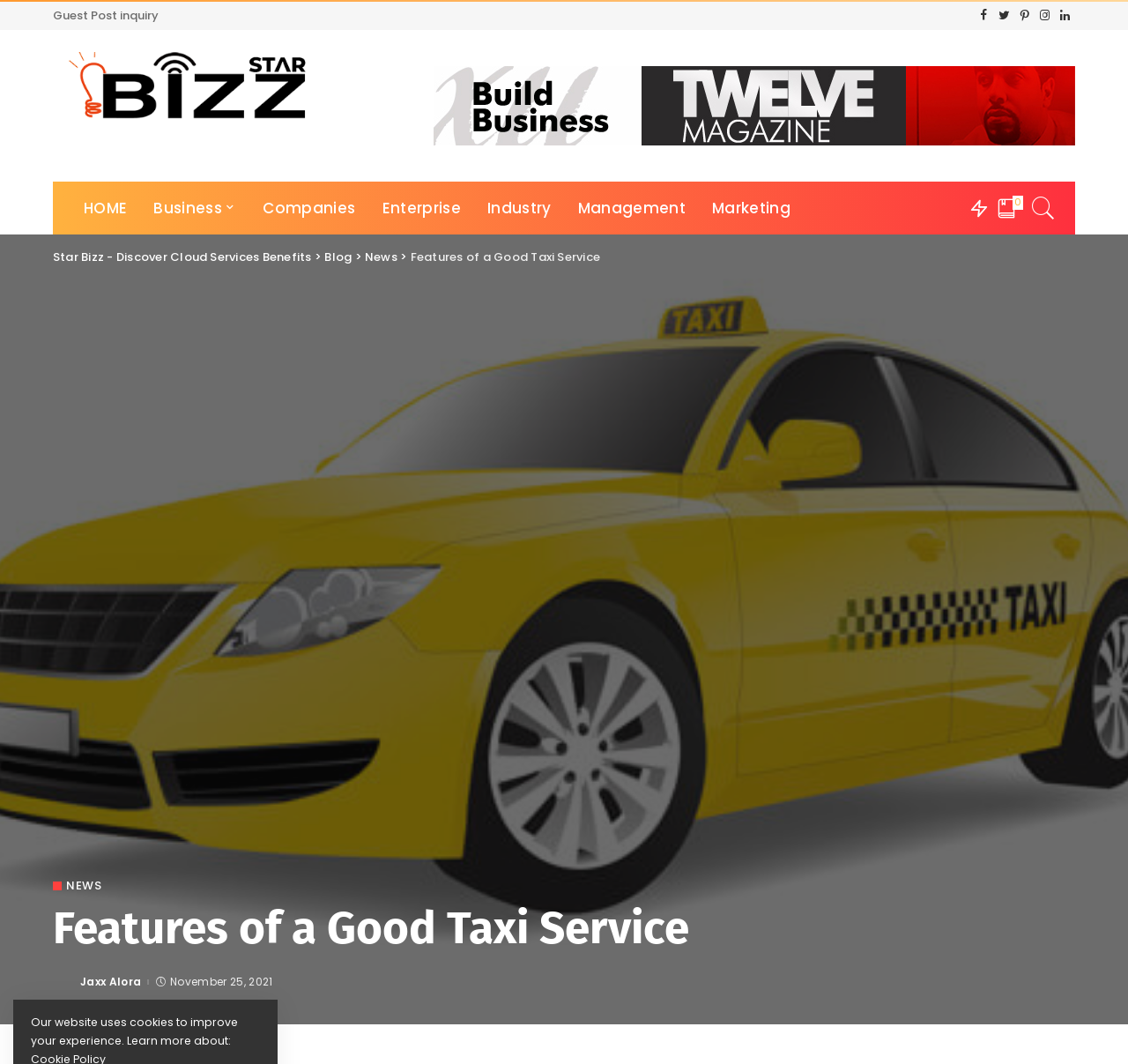Who is the author of the current article?
Analyze the image and deliver a detailed answer to the question.

I determined the answer by looking at the link 'Jaxx Alora' which appears twice on the webpage, once with an image and once with a text, indicating that Jaxx Alora is the author of the current article.